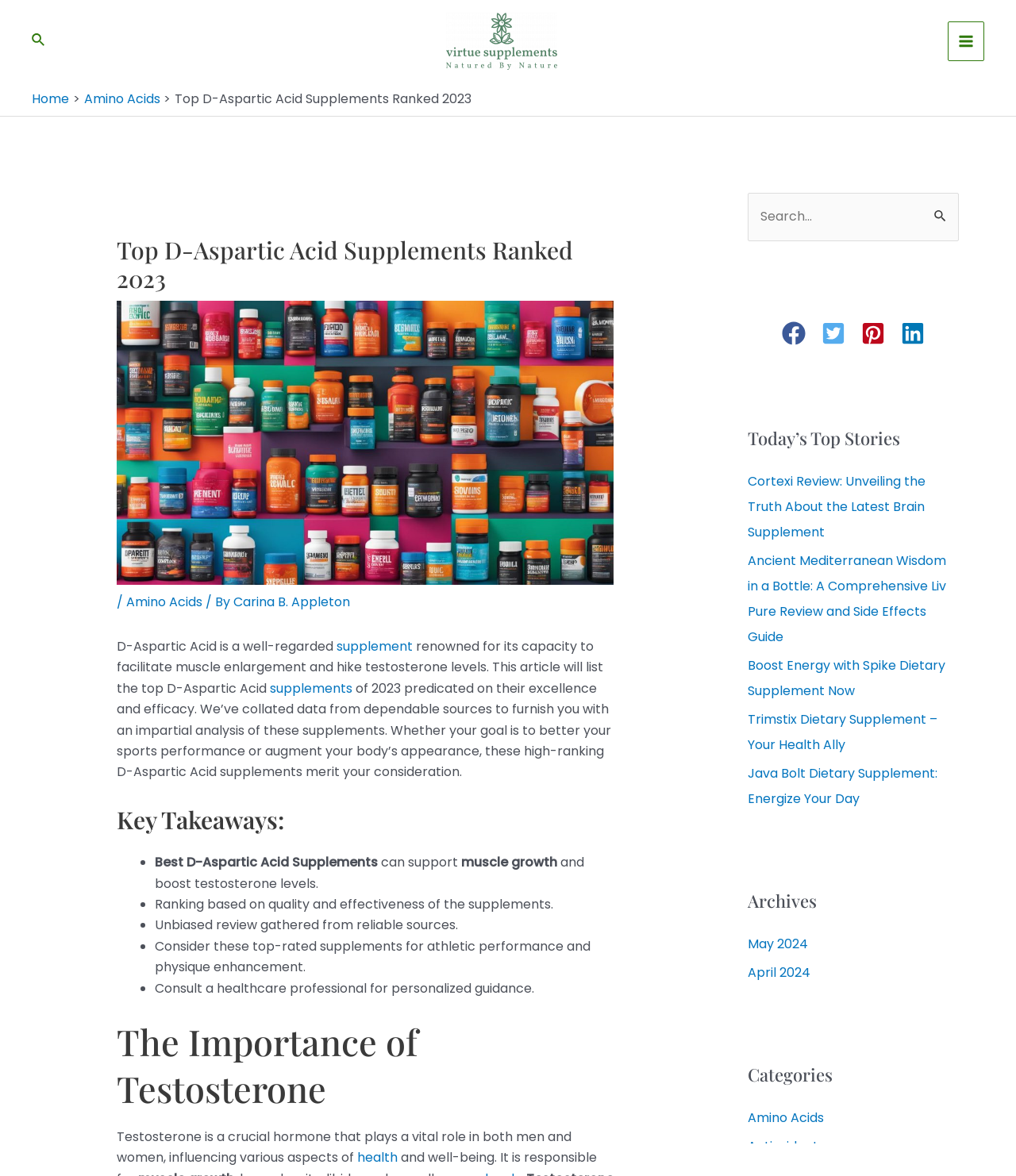Who is the author of this article?
Please provide a single word or phrase as your answer based on the screenshot.

Carina B. Appleton